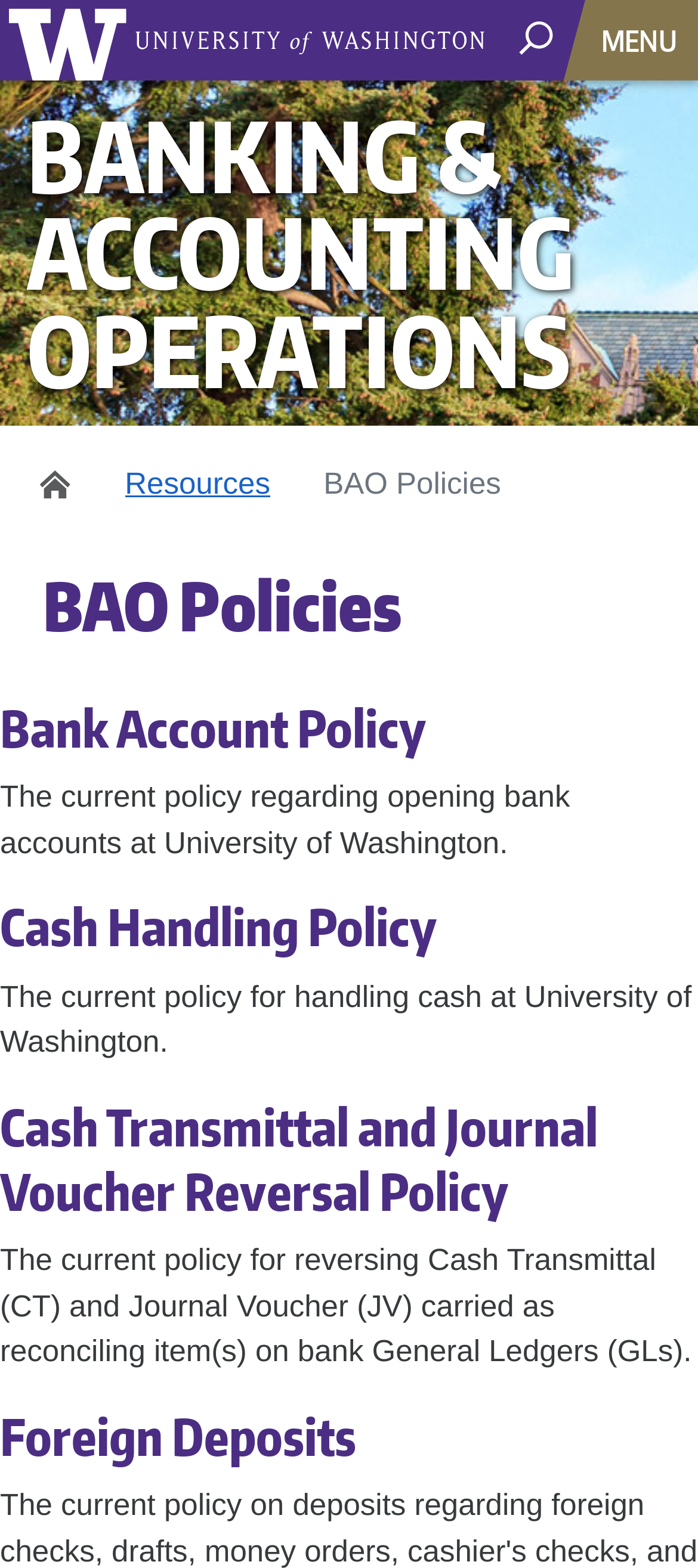Provide a single word or phrase to answer the given question: 
What is the 'breadcrumbs' navigation for?

To show current location